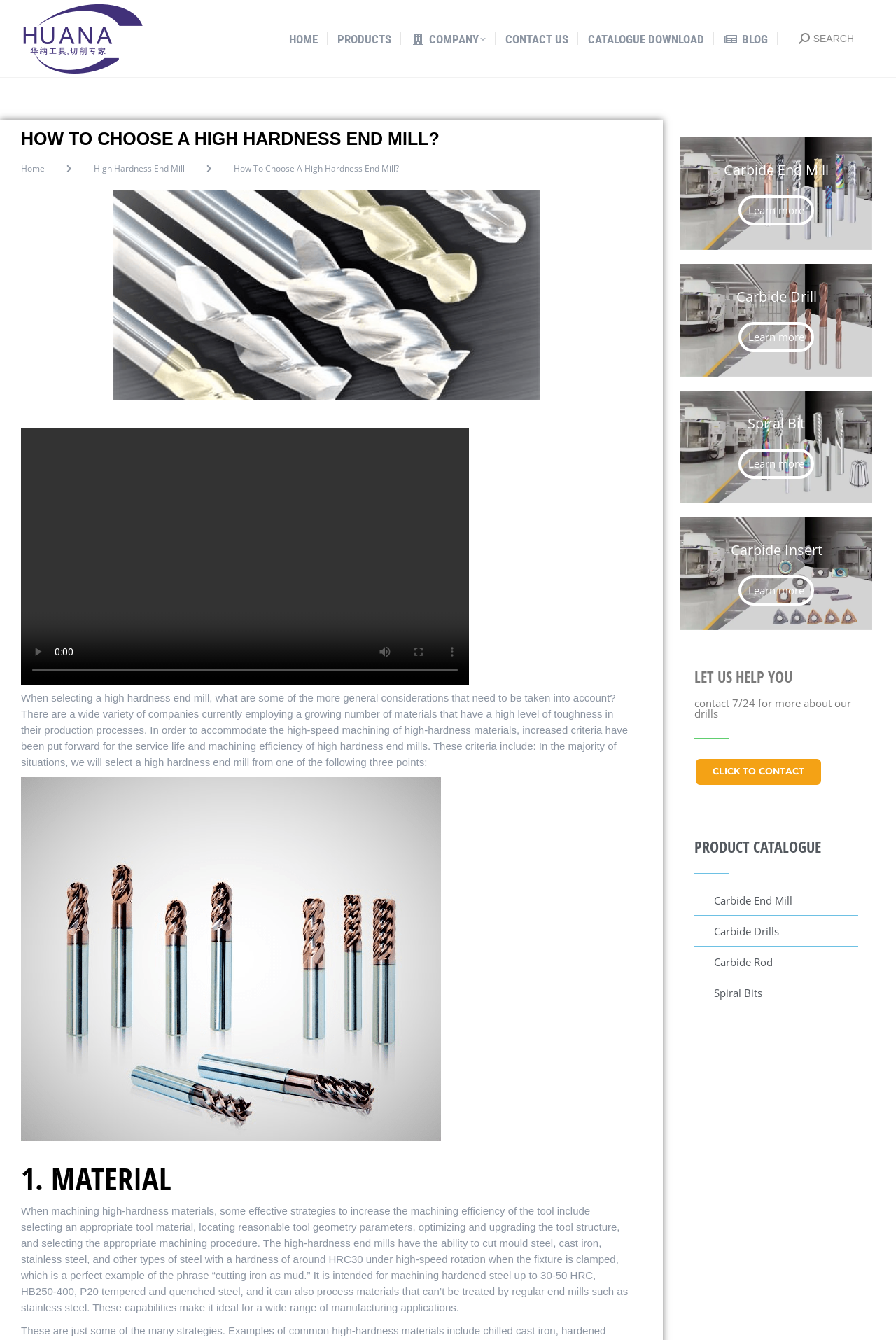Locate the bounding box coordinates of the element that should be clicked to fulfill the instruction: "Go to top of the page".

[0.961, 0.643, 0.992, 0.664]